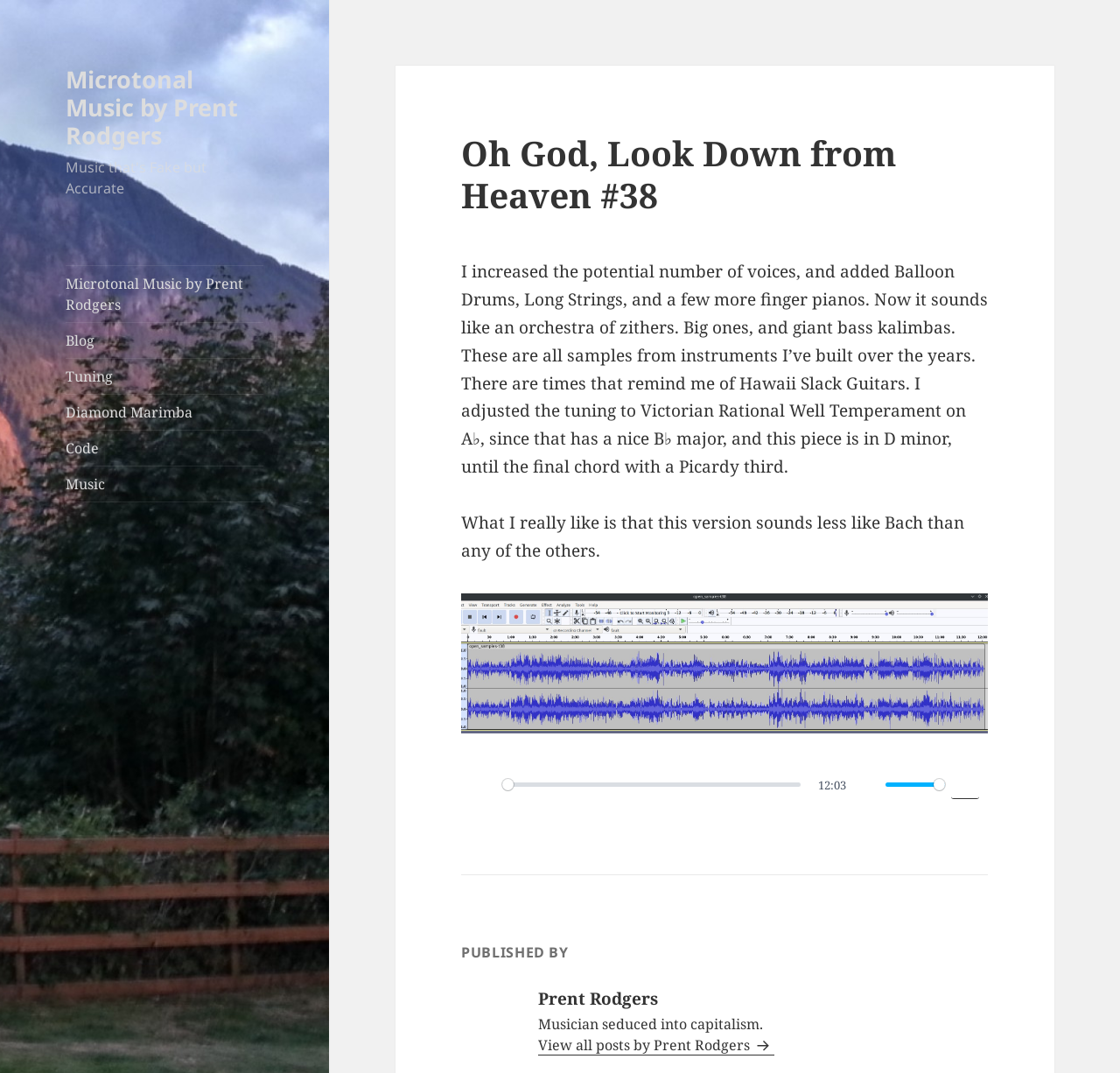Please give the bounding box coordinates of the area that should be clicked to fulfill the following instruction: "Go to Shop". The coordinates should be in the format of four float numbers from 0 to 1, i.e., [left, top, right, bottom].

None